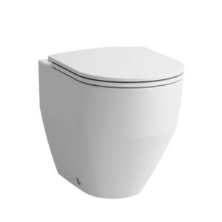What is the benefit of this type of toilet?
Provide a detailed answer to the question, using the image to inform your response.

According to the caption, this type of toilet is popular for its 'easy maintenance and luxurious look', implying that one of the benefits of this toilet is easy maintenance.